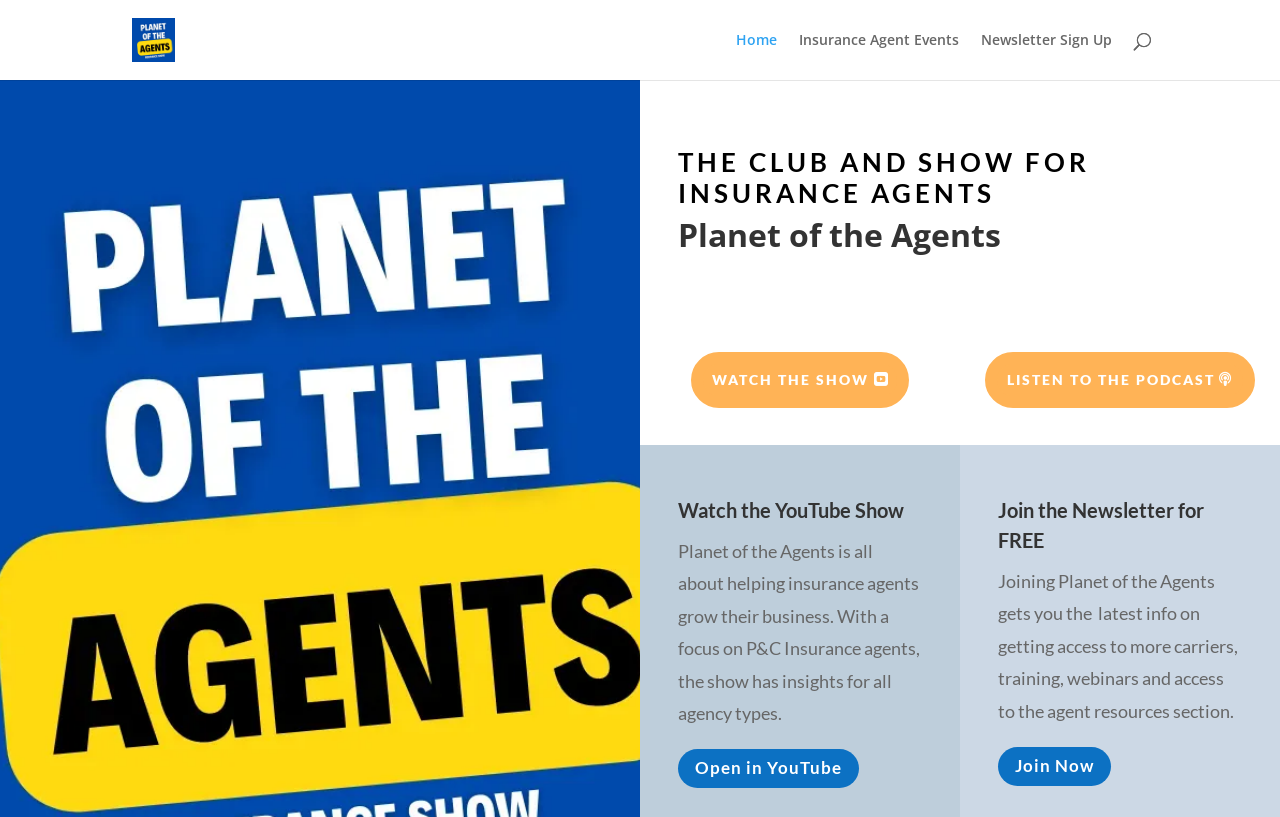Find the bounding box of the web element that fits this description: "alt="Planet of the Agents"".

[0.103, 0.035, 0.137, 0.058]